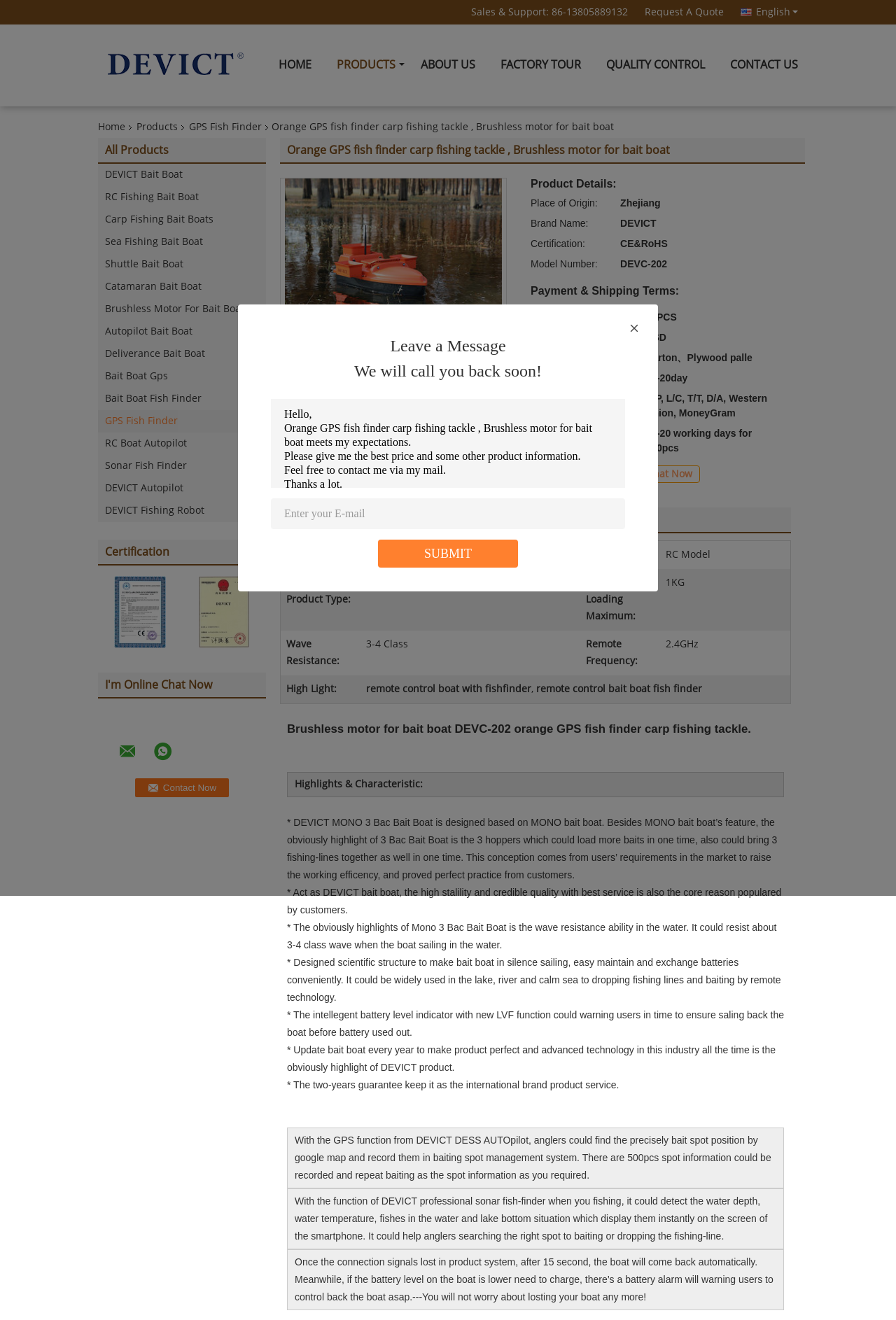Show the bounding box coordinates for the element that needs to be clicked to execute the following instruction: "Read the article about turning passion to investment". Provide the coordinates in the form of four float numbers between 0 and 1, i.e., [left, top, right, bottom].

None